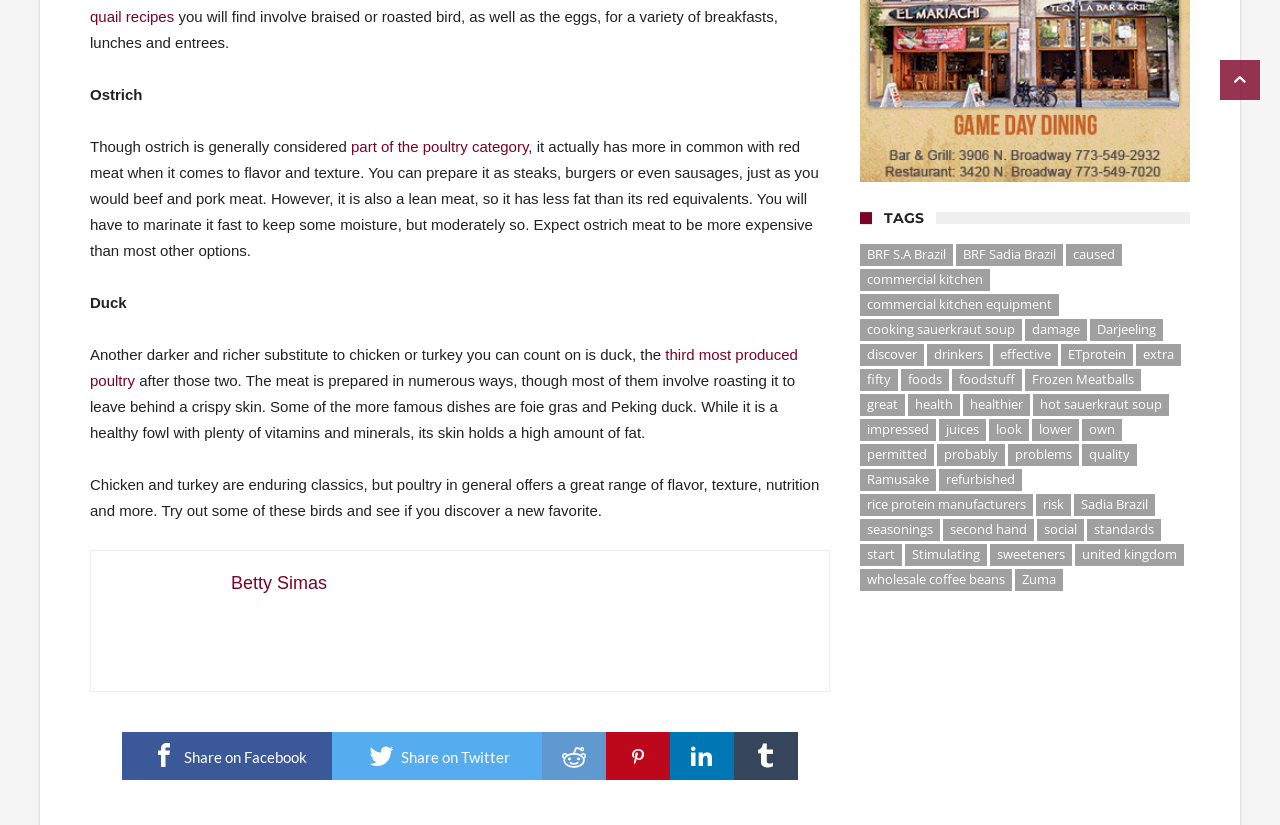Analyze the image and provide a detailed answer to the question: What type of meat is being discussed?

The webpage is discussing different types of poultry, including ostrich, duck, chicken, and turkey, and their characteristics, flavors, and textures.